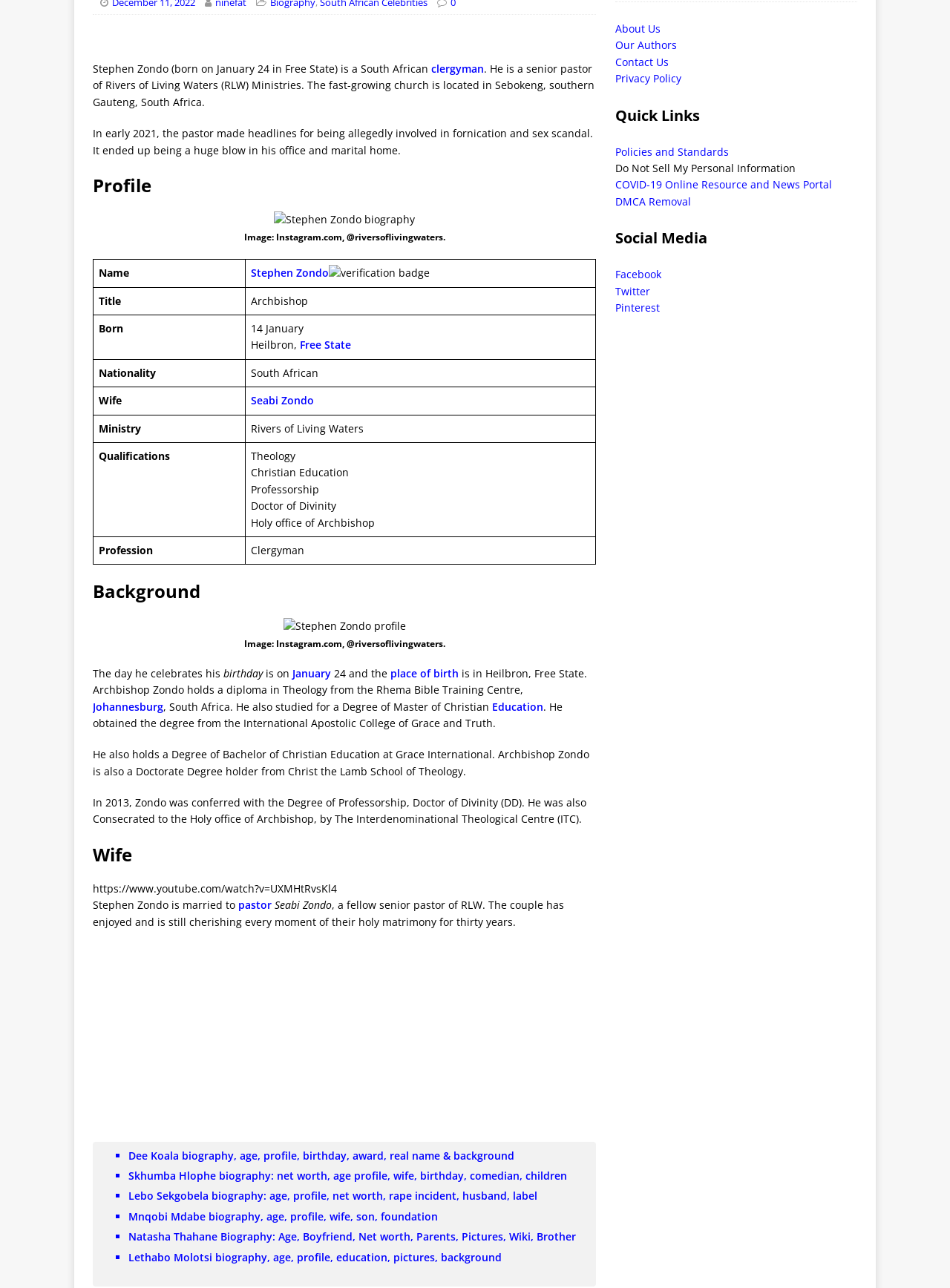Using the description: "aria-label="Advertisement" name="aswift_2" title="Advertisement"", identify the bounding box of the corresponding UI element in the screenshot.

[0.245, 0.734, 0.48, 0.878]